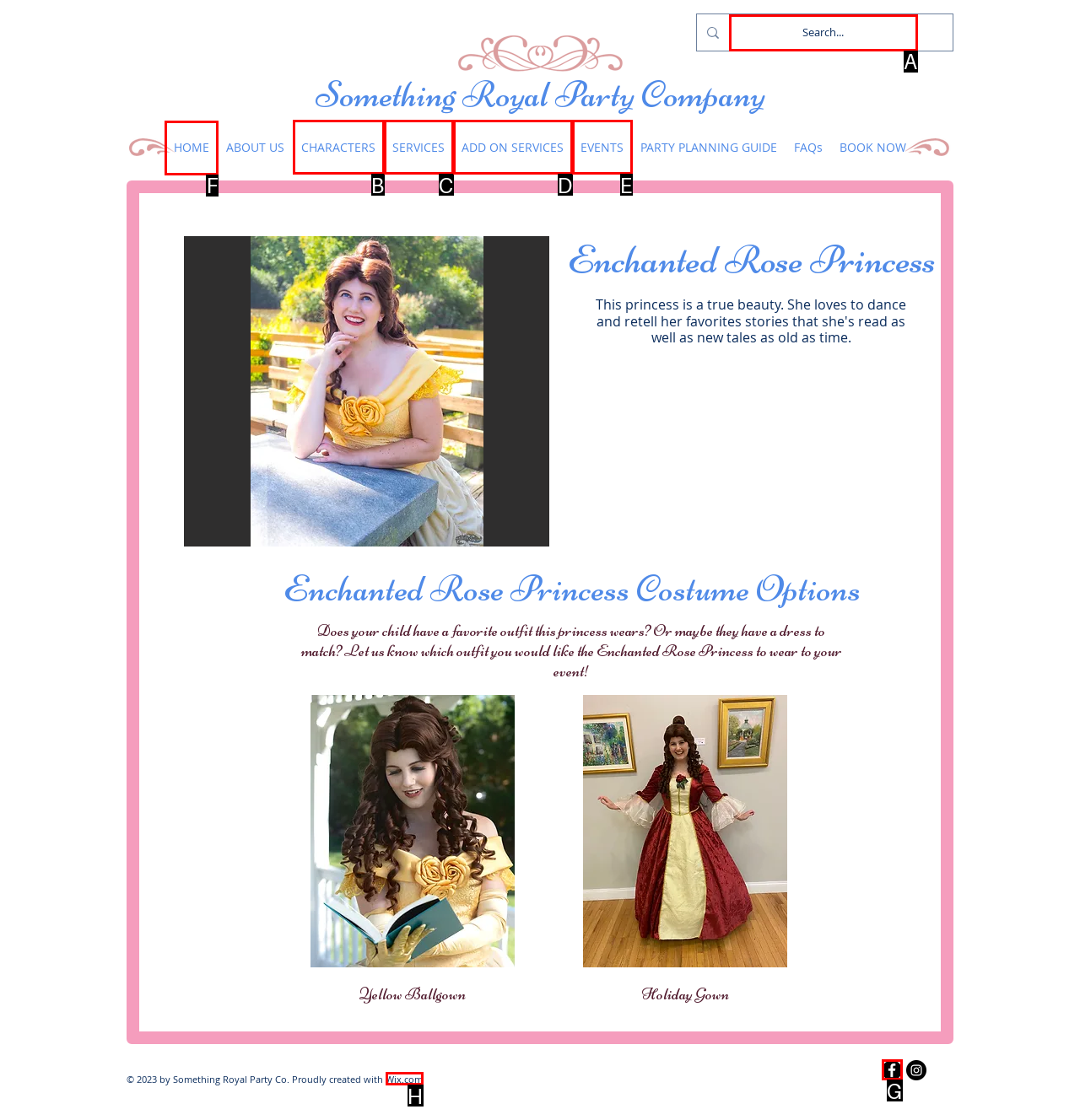Determine the HTML element to click for the instruction: Scroll thumbnails right.
Answer with the letter corresponding to the correct choice from the provided options.

None